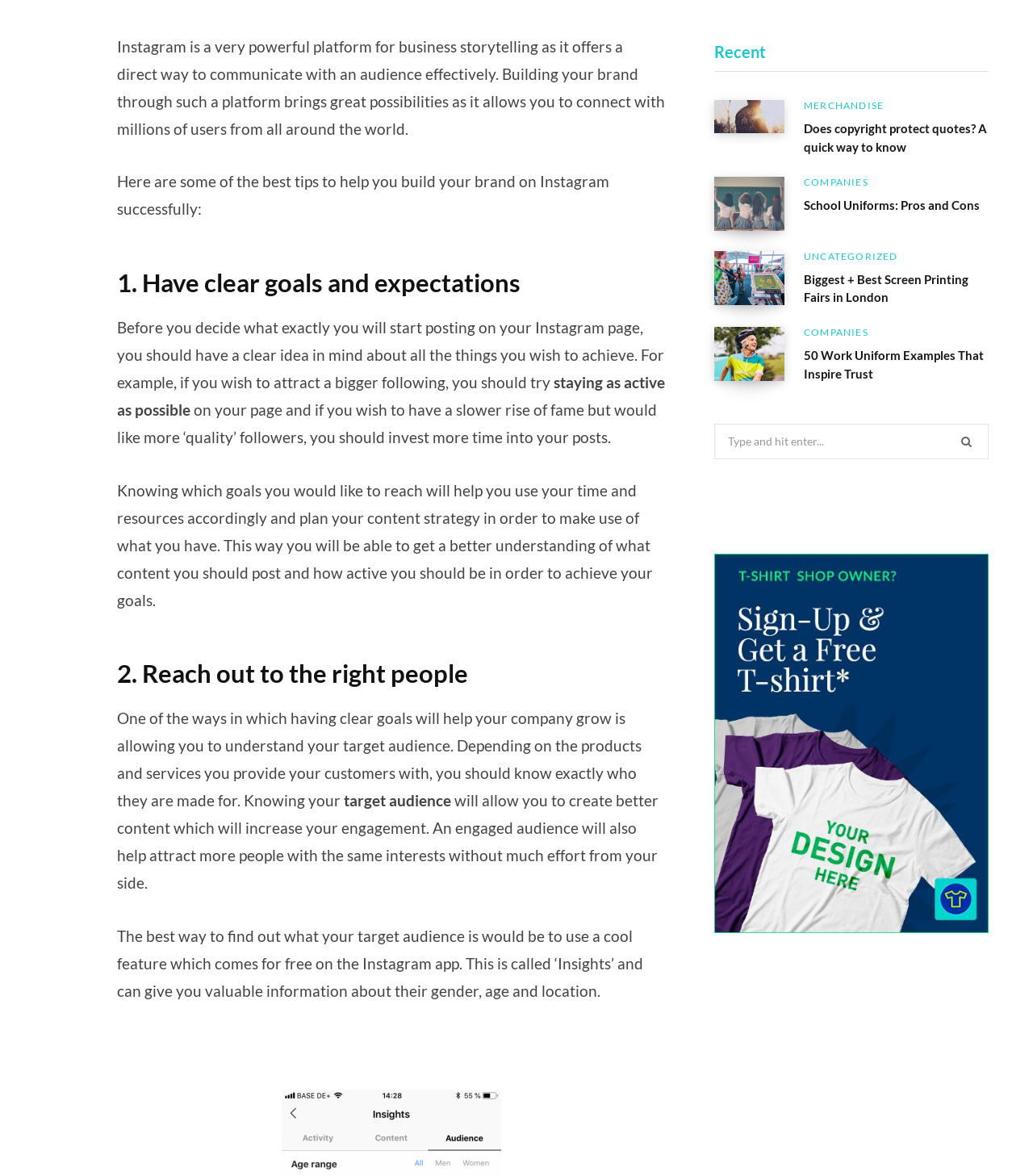Bounding box coordinates are specified in the format (top-left x, top-left y, bottom-right x, bottom-right y). All values are floating point numbers bounded between 0 and 1. Please provide the bounding box coordinate of the region this sentence describes: alt="Printsome, Free Samples"

[0.691, 0.427, 0.957, 0.793]